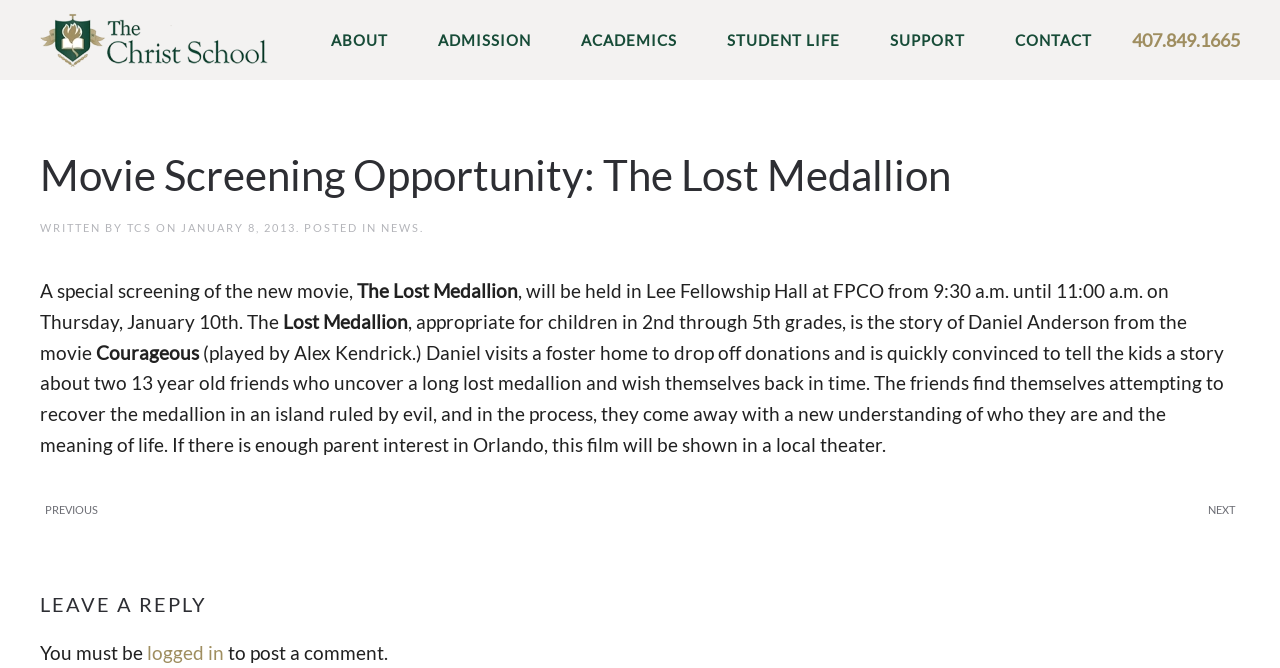Locate the bounding box coordinates of the element that should be clicked to fulfill the instruction: "Read more about 'The Lost Medallion'".

[0.279, 0.417, 0.405, 0.452]